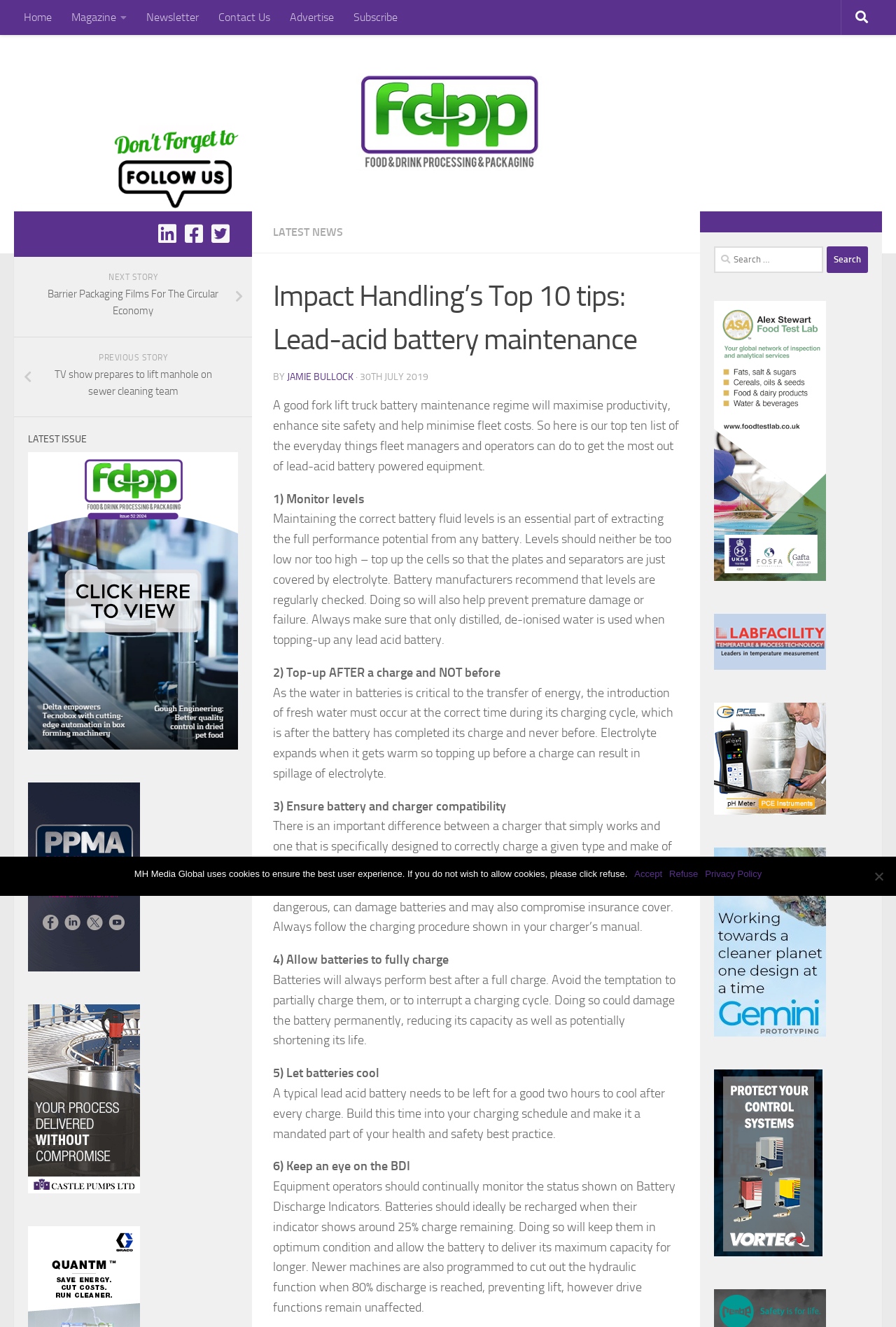Determine the bounding box coordinates of the clickable region to carry out the instruction: "Check the latest news".

[0.305, 0.17, 0.383, 0.18]